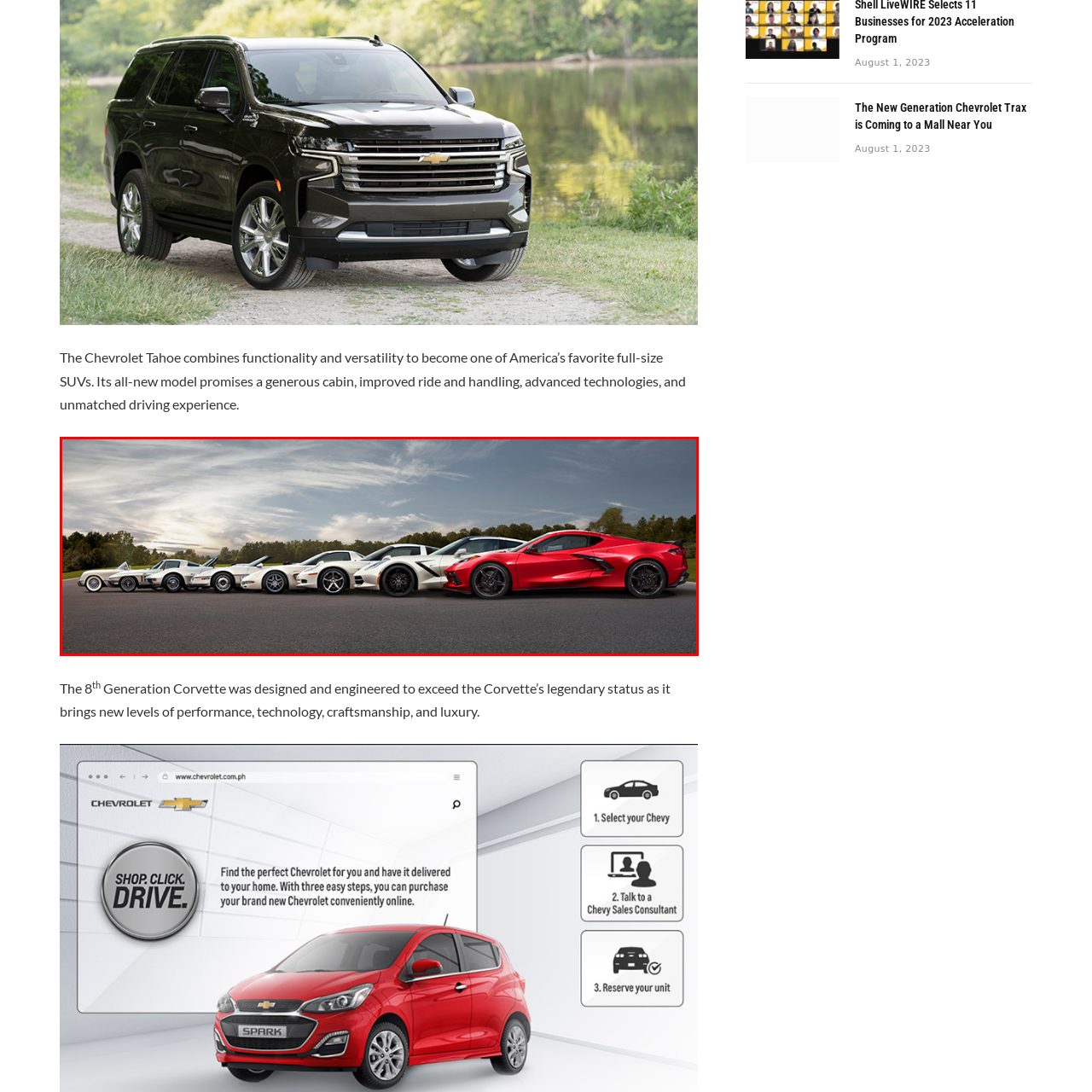Look at the image marked by the red box and respond with a single word or phrase: What is the color of the latest C8 Corvette?

vibrant red